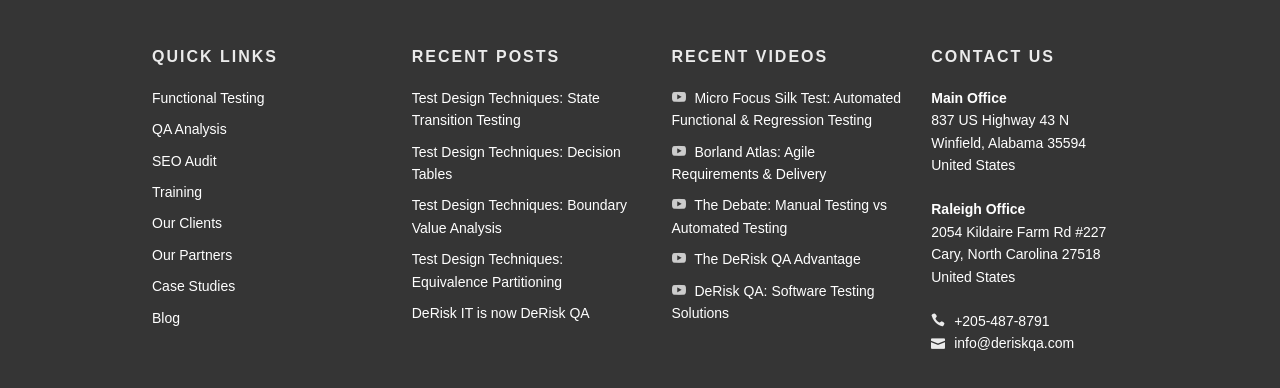Find the bounding box of the UI element described as: "Arrow right January 2024". The bounding box coordinates should be given as four float values between 0 and 1, i.e., [left, top, right, bottom].

None